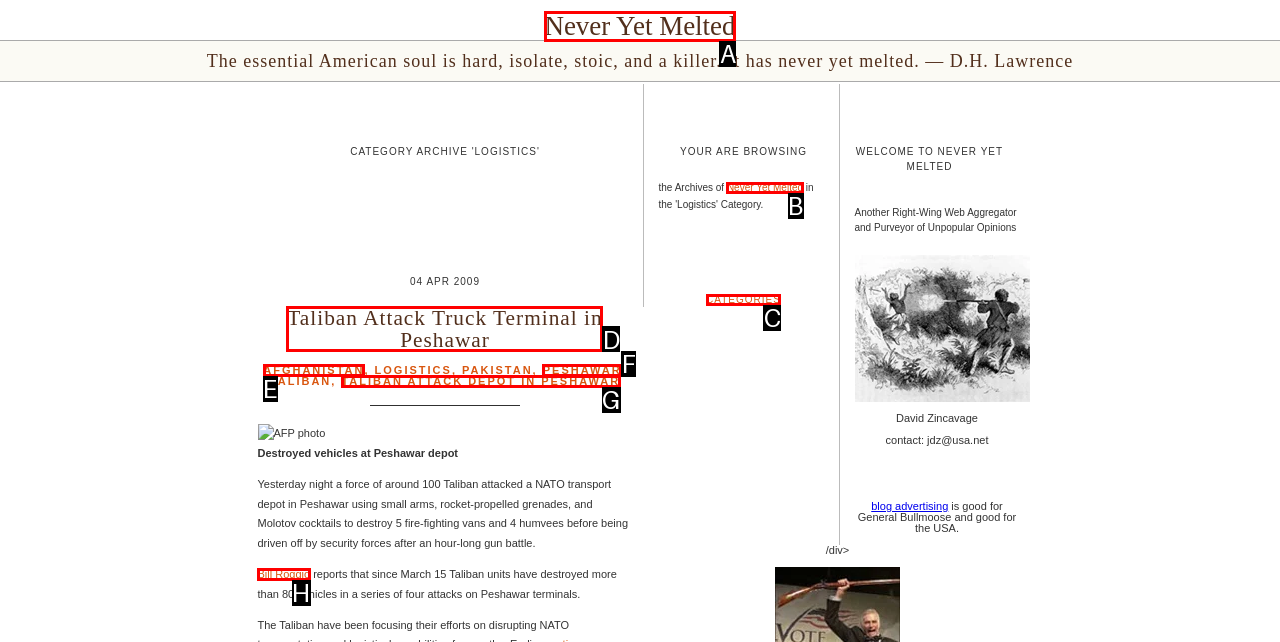Specify which UI element should be clicked to accomplish the task: Read the article about Taliban Attack Truck Terminal in Peshawar. Answer with the letter of the correct choice.

D